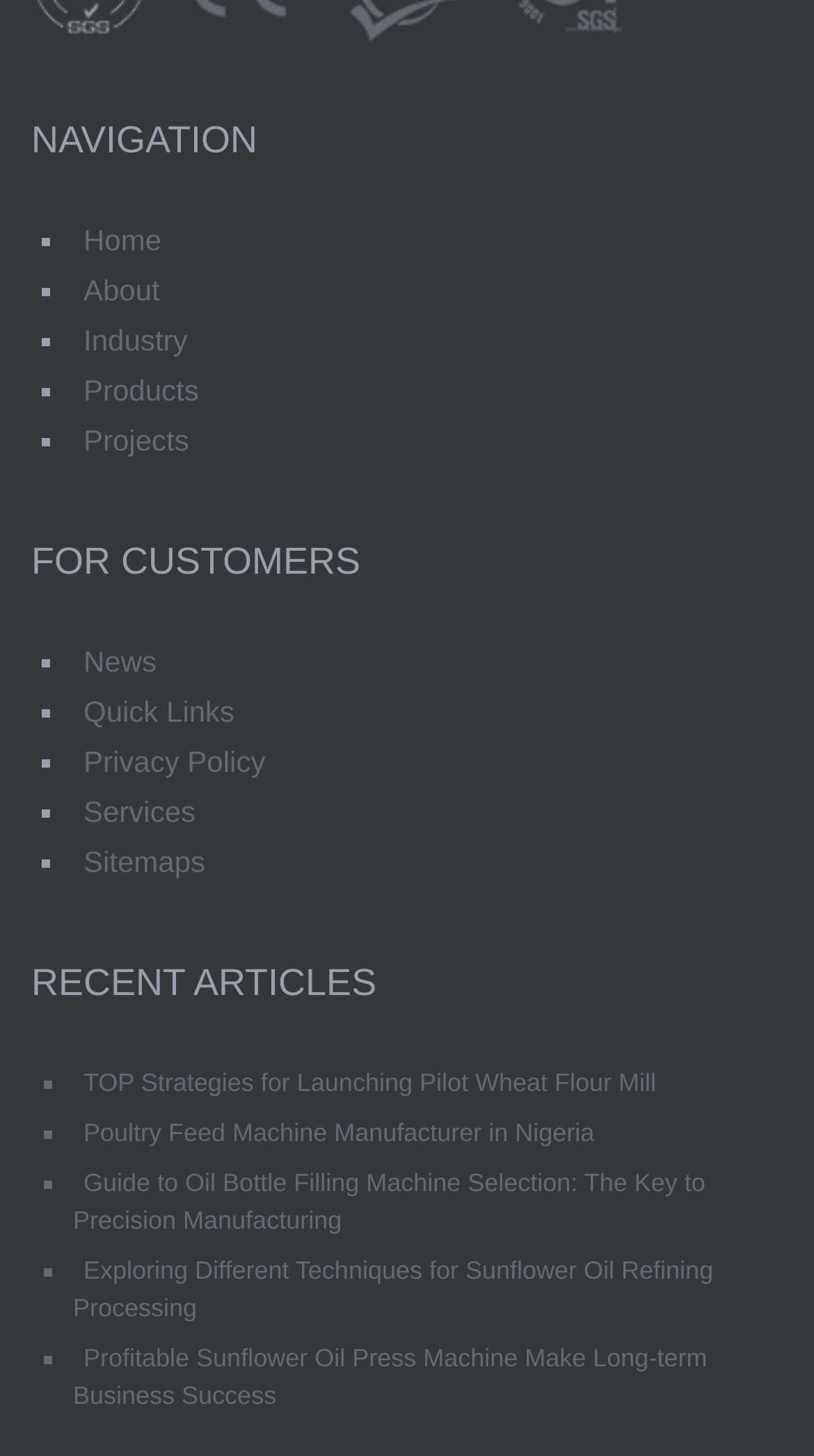How many list markers are there?
Refer to the screenshot and answer in one word or phrase.

15